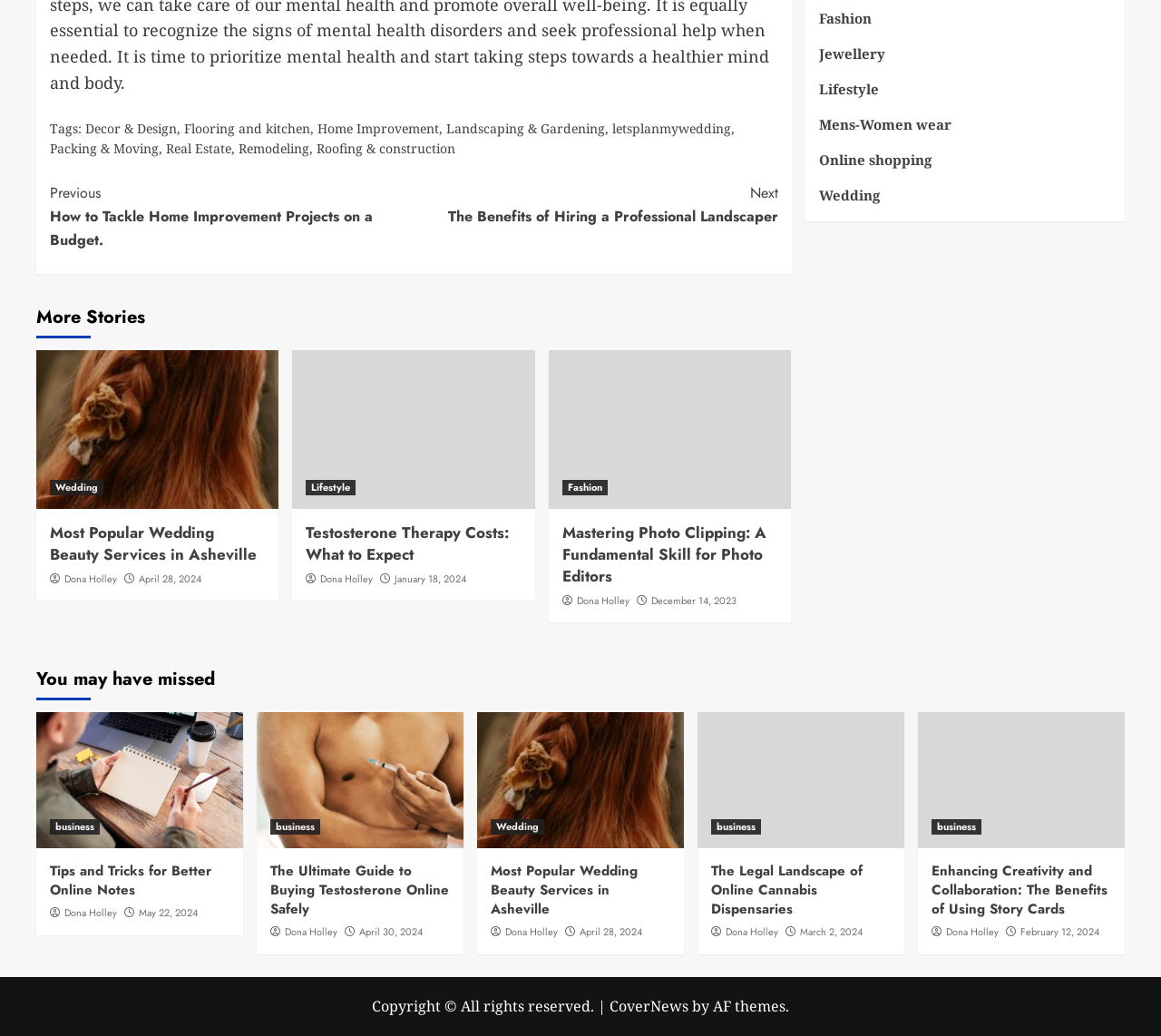Can you find the bounding box coordinates for the element to click on to achieve the instruction: "Explore 'Wedding' category"?

[0.705, 0.178, 0.757, 0.199]